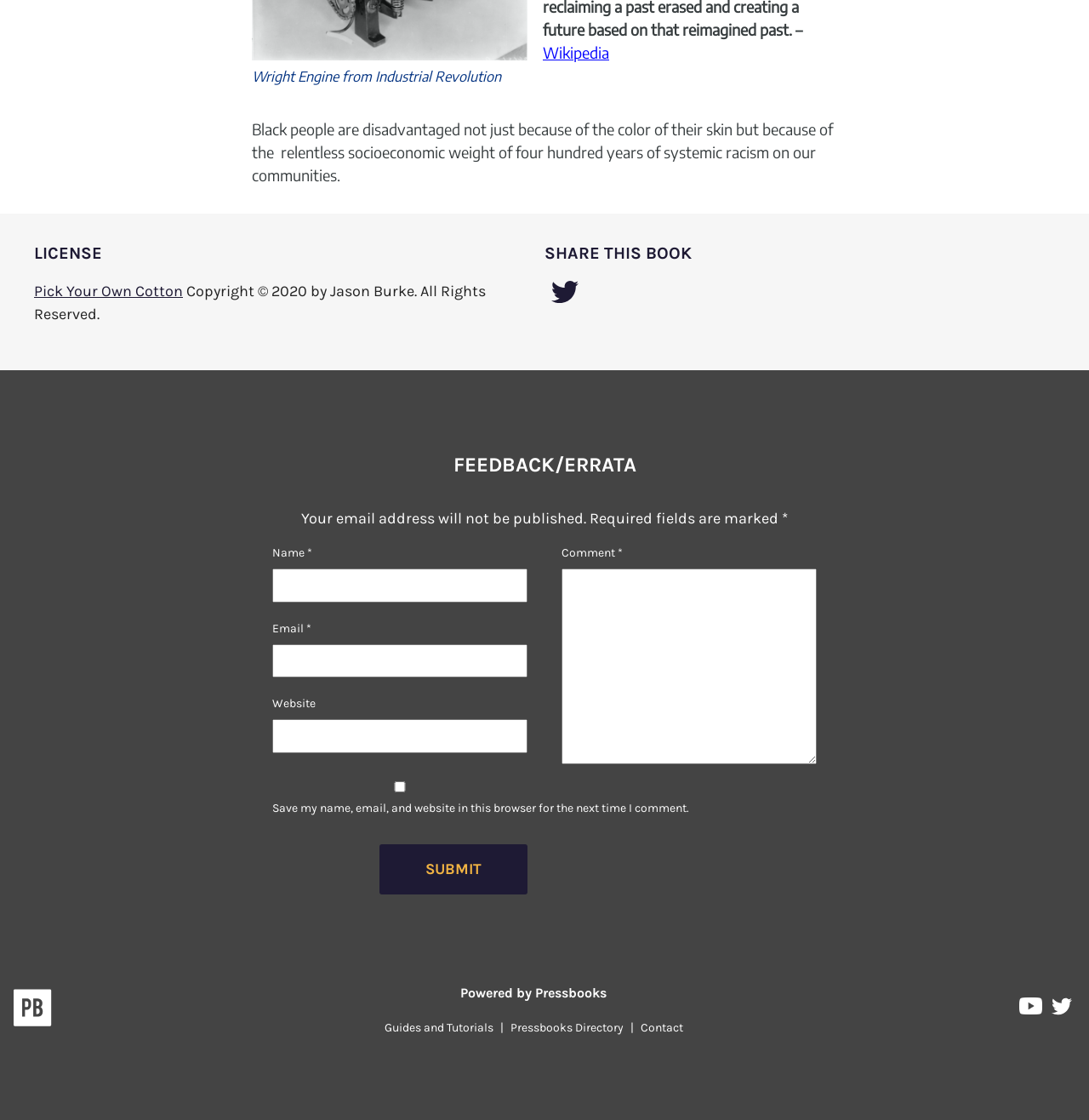What is the title of the book?
Look at the image and answer the question using a single word or phrase.

Wright Engine from Industrial Revolution